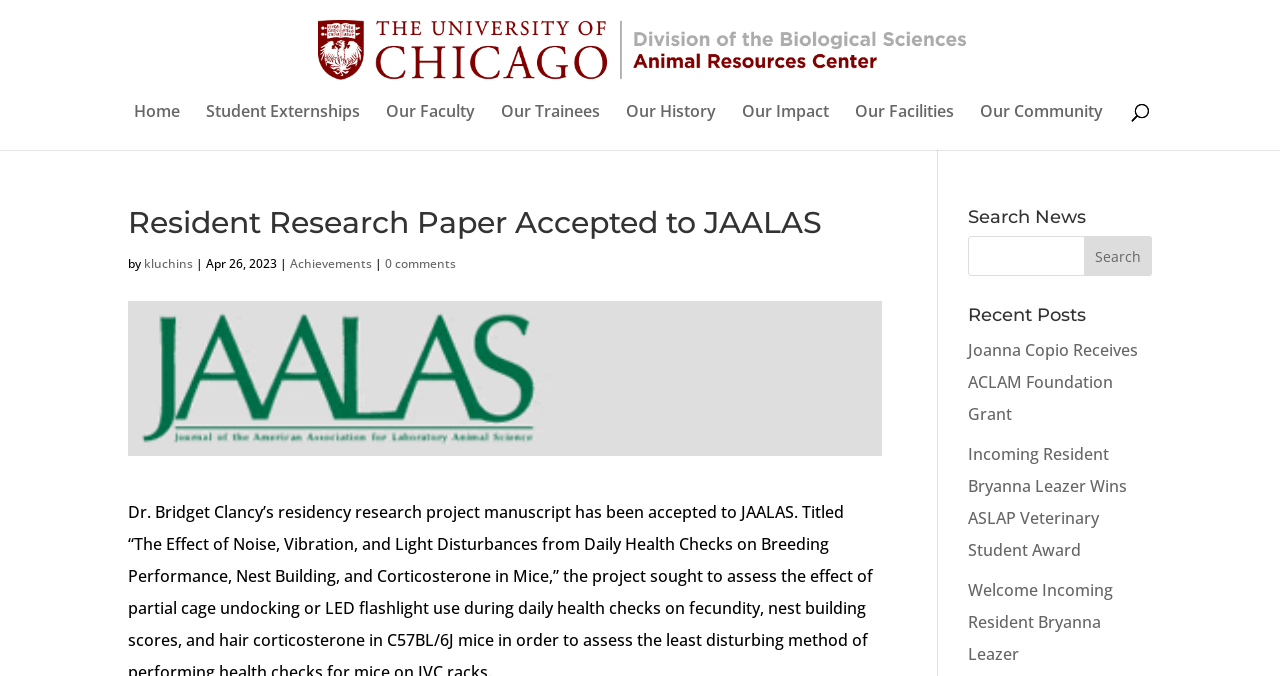For the given element description Home, determine the bounding box coordinates of the UI element. The coordinates should follow the format (top-left x, top-left y, bottom-right x, bottom-right y) and be within the range of 0 to 1.

[0.104, 0.154, 0.14, 0.222]